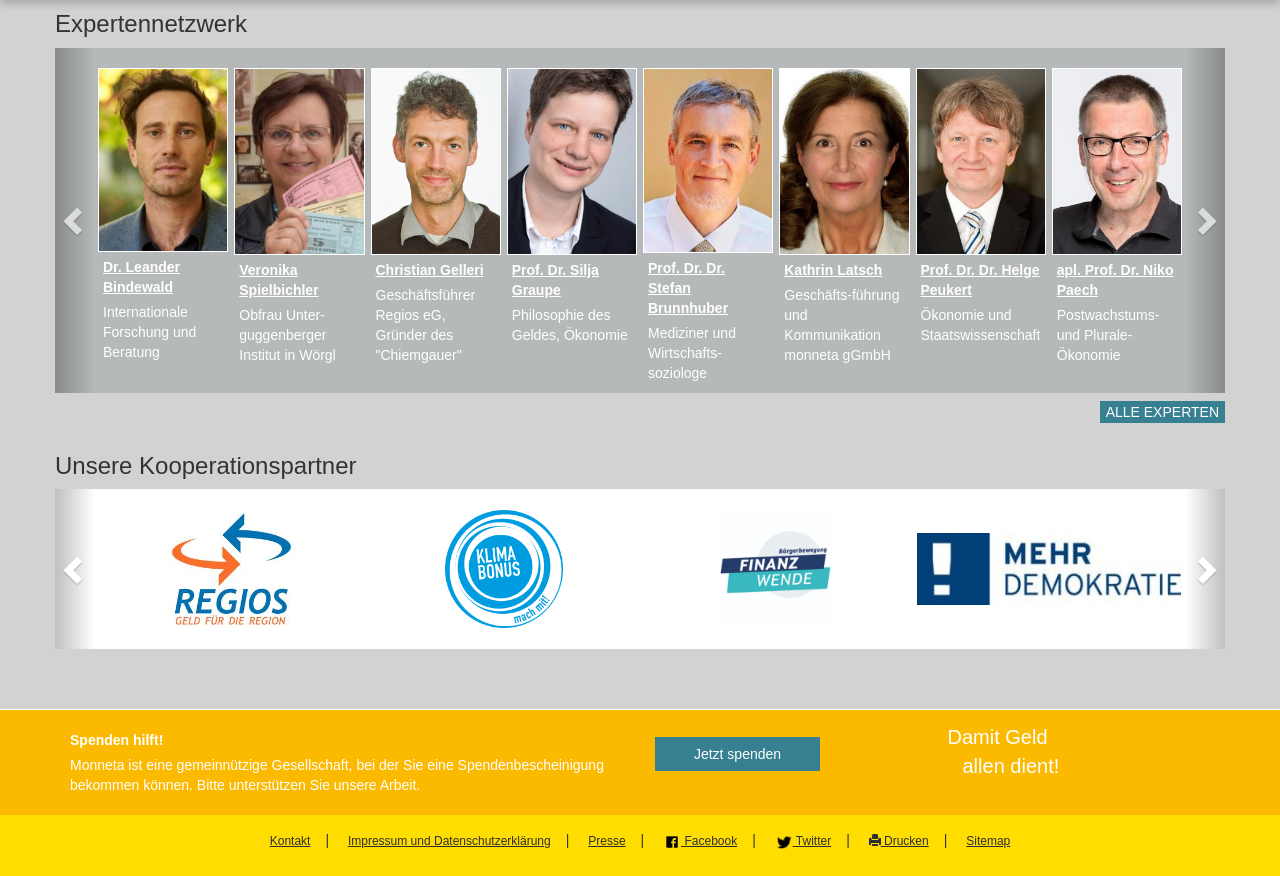What is the profession of Dr. Leander Bindewald? Look at the image and give a one-word or short phrase answer.

Internationale Forschung und Beratung